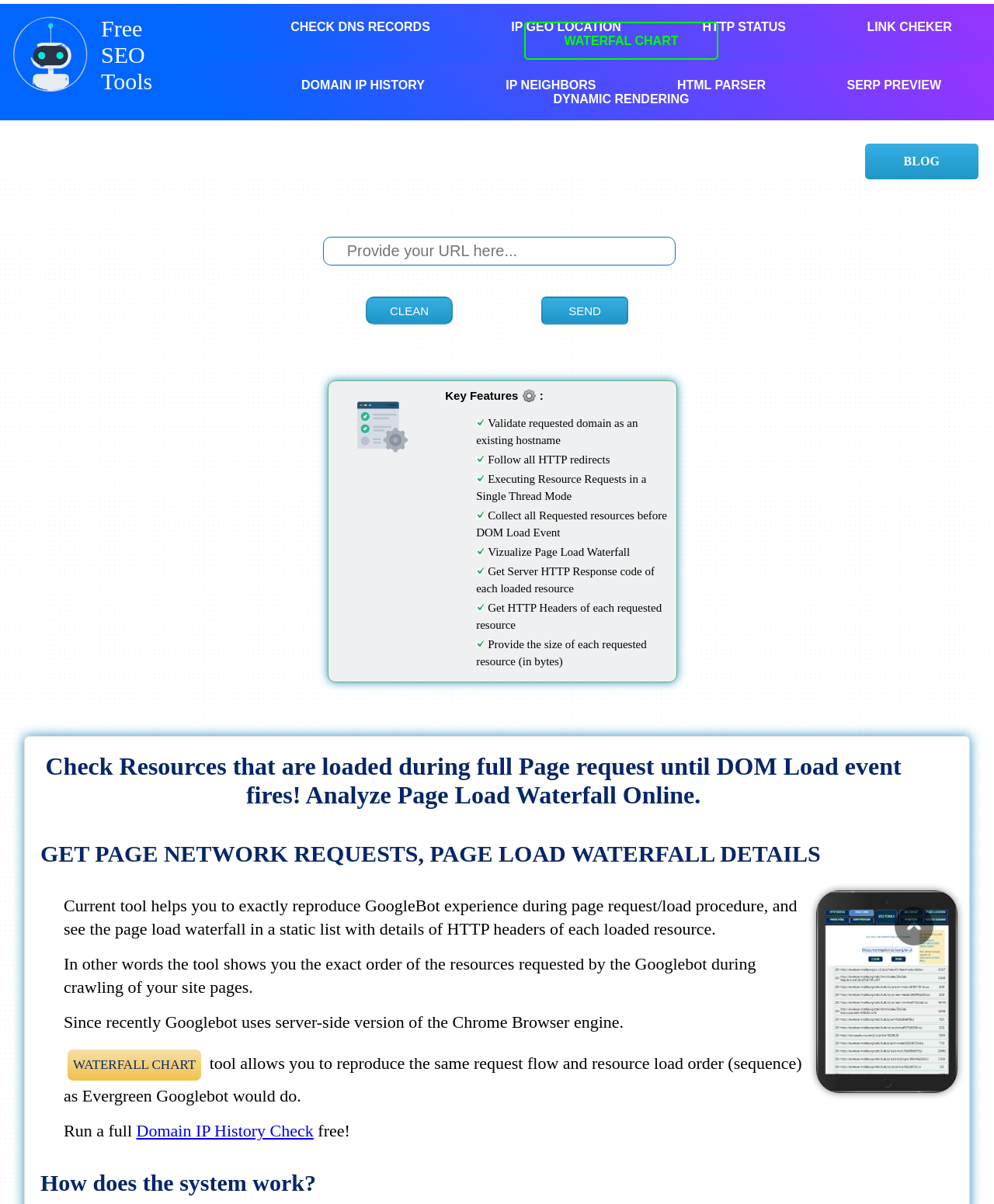Please determine the bounding box coordinates for the element that should be clicked to follow these instructions: "Check DNS records".

[0.253, 0.008, 0.472, 0.037]